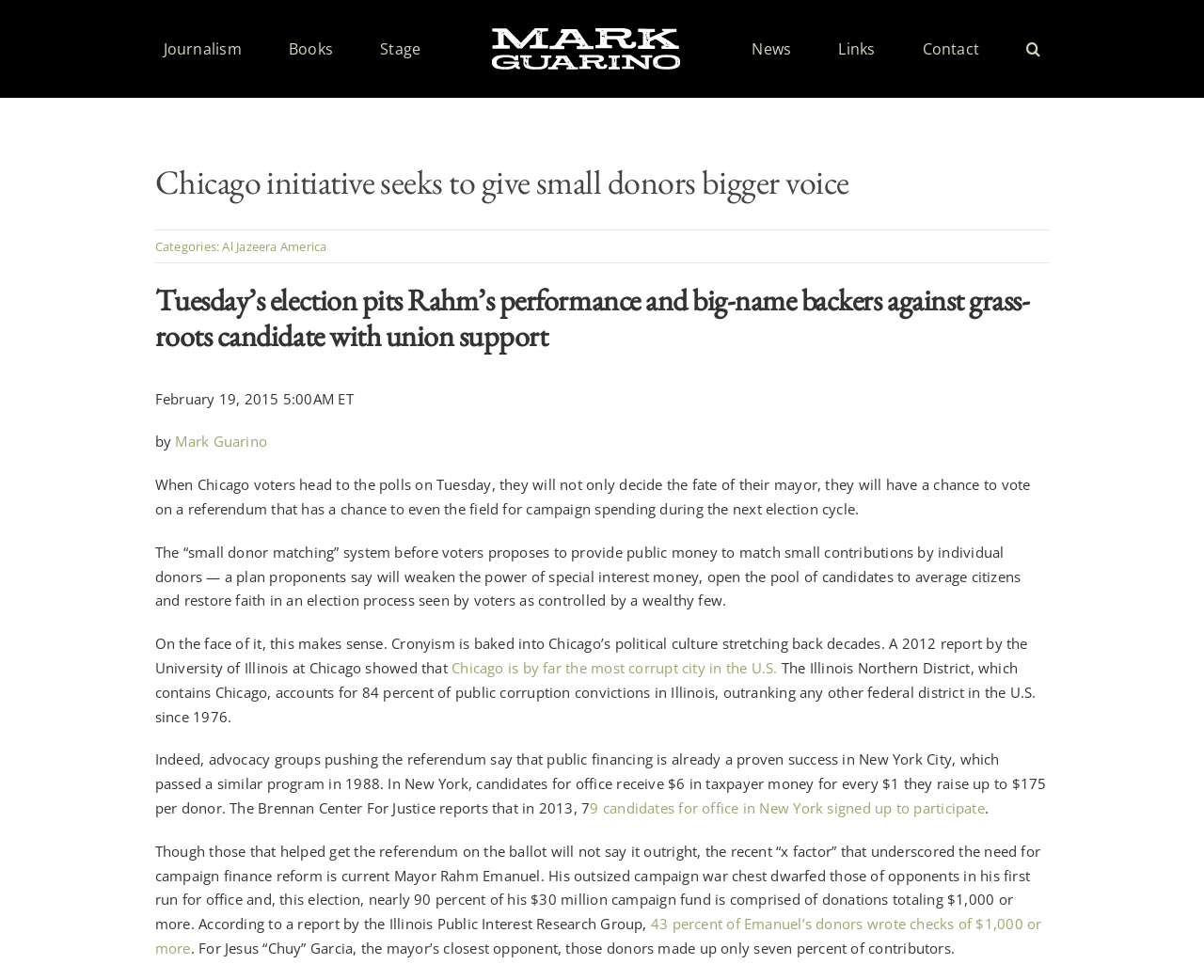Please identify the bounding box coordinates of the region to click in order to complete the task: "Click on the 'Journalism' link". The coordinates must be four float numbers between 0 and 1, specified as [left, top, right, bottom].

[0.136, 0.029, 0.201, 0.071]